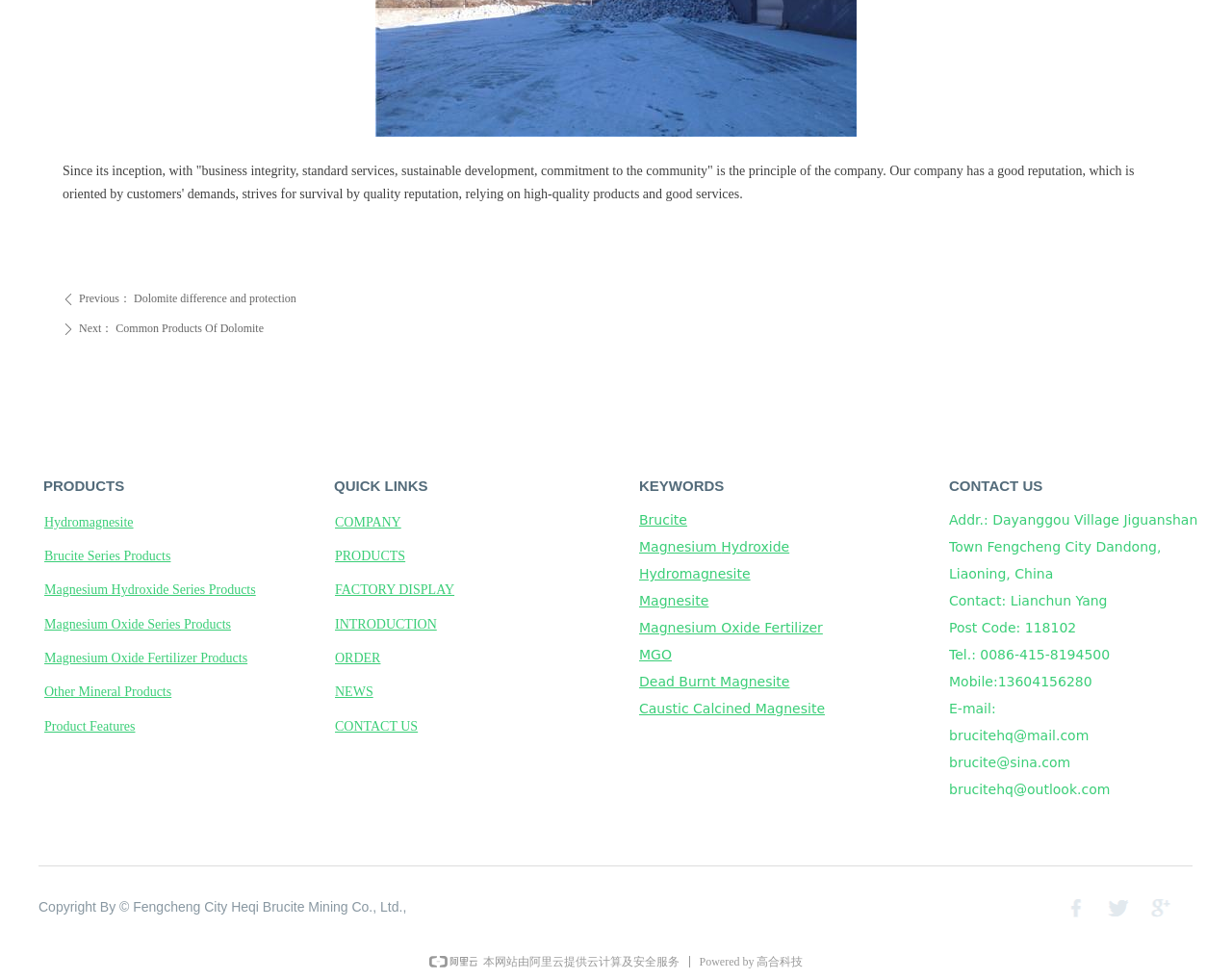Please find the bounding box coordinates for the clickable element needed to perform this instruction: "Read the abstract of the article by Hayashi M et al".

None